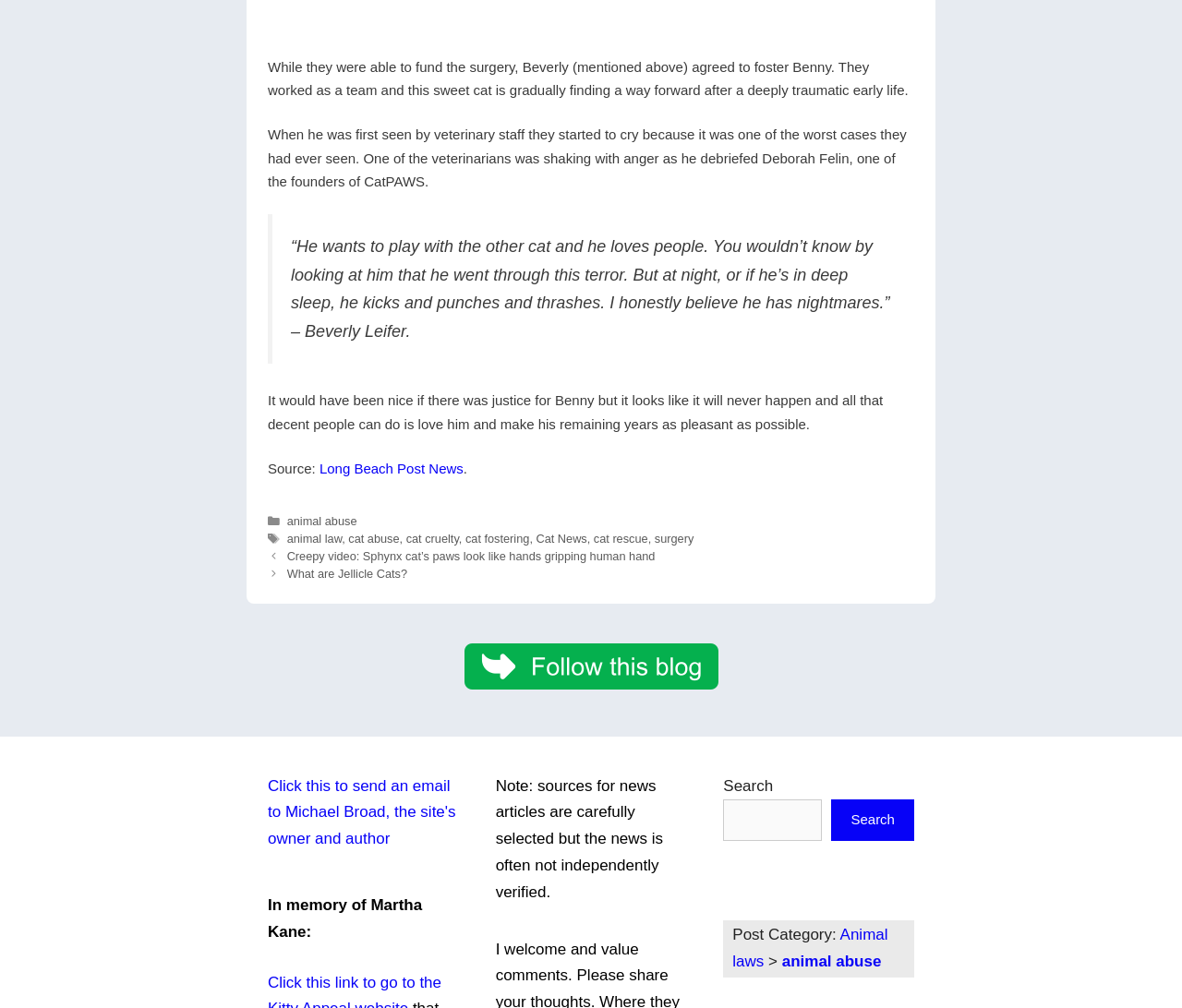What is the source of the news article mentioned in the webpage?
Can you provide an in-depth and detailed response to the question?

The source of the news article is mentioned at the end of the first blockquote, where it says 'Source: Long Beach Post News'.